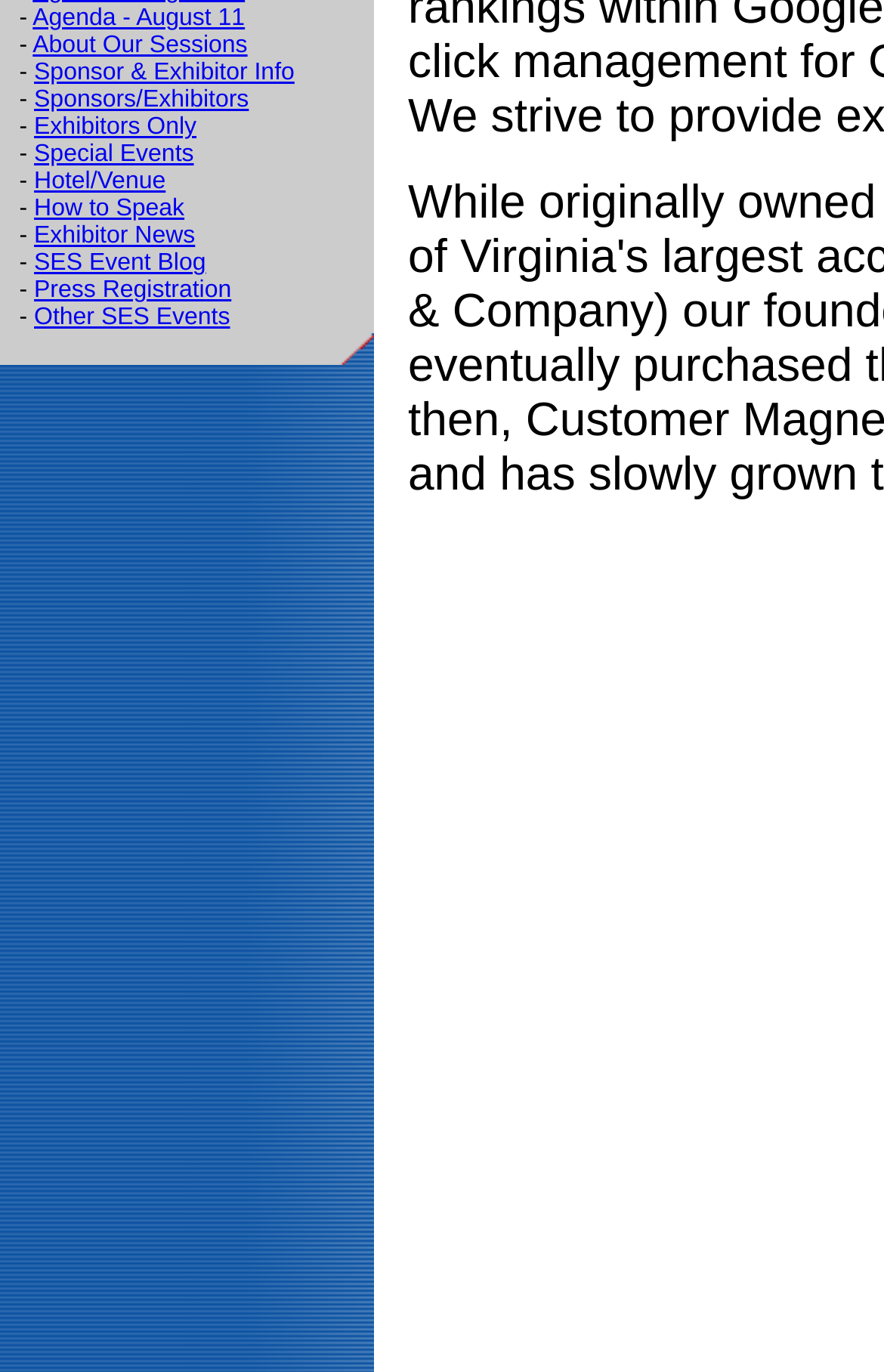Locate the bounding box of the UI element described by: "Hotel/Venue" in the given webpage screenshot.

[0.039, 0.122, 0.187, 0.142]